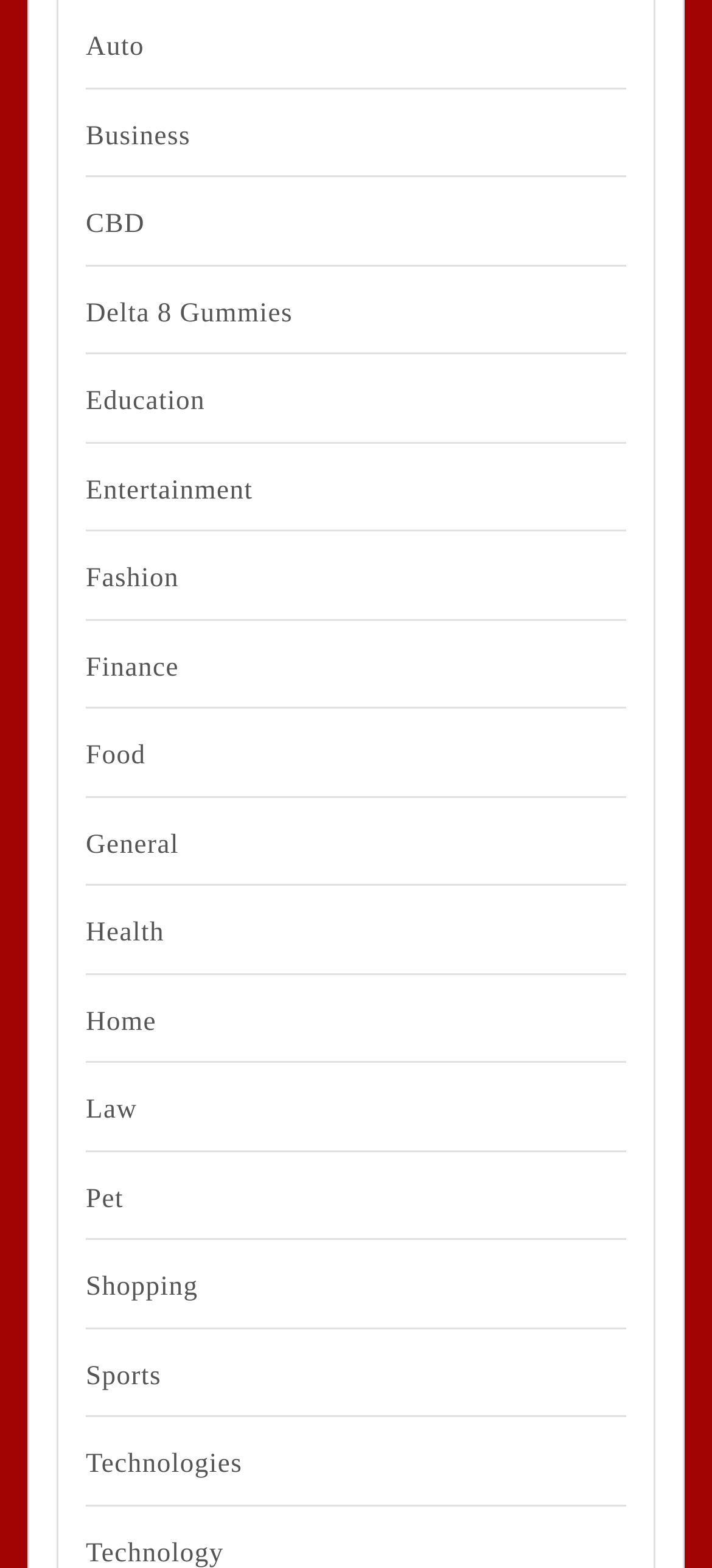Find and provide the bounding box coordinates for the UI element described with: "delta 8 gummies".

[0.121, 0.187, 0.79, 0.213]